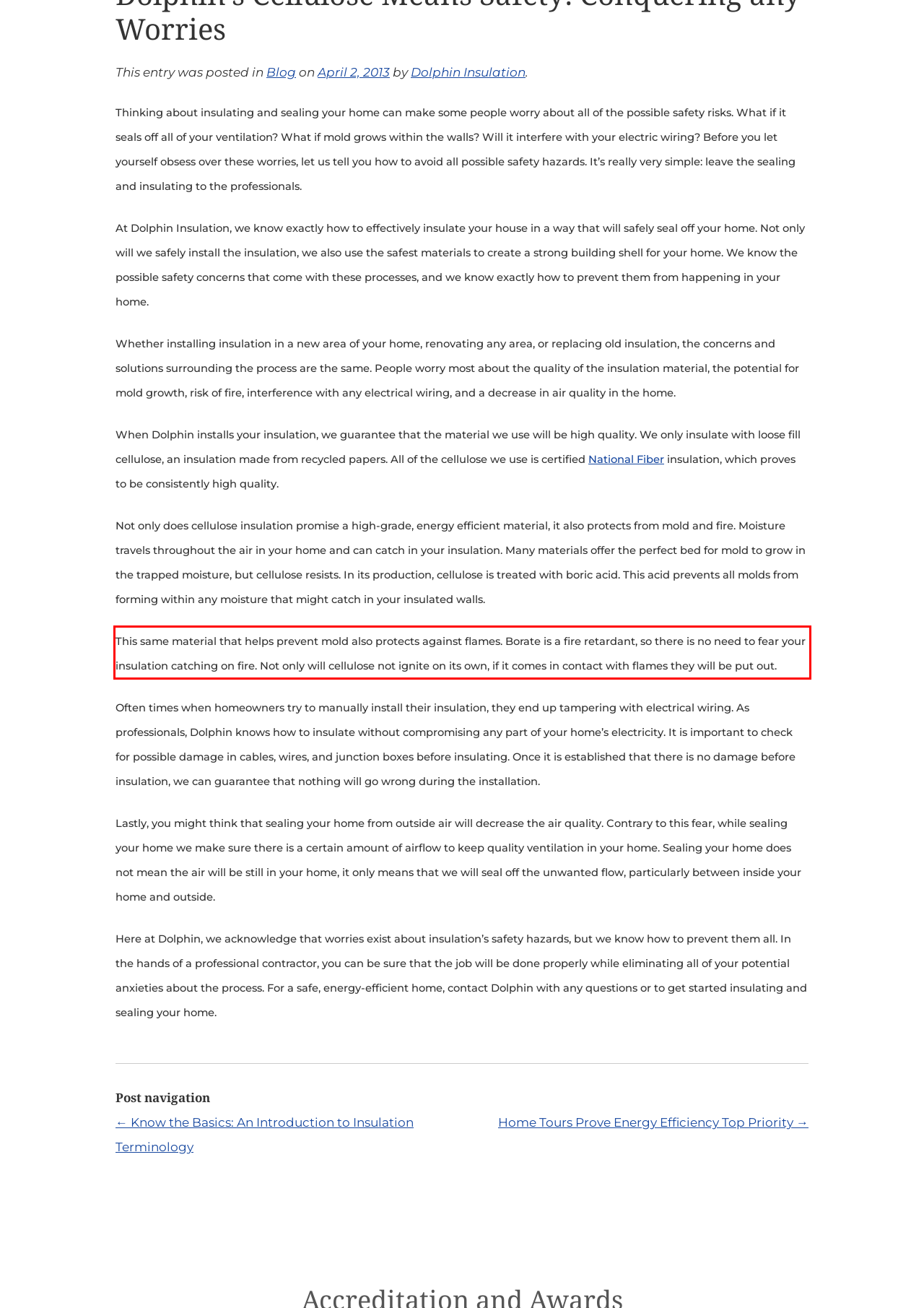In the screenshot of the webpage, find the red bounding box and perform OCR to obtain the text content restricted within this red bounding box.

This same material that helps prevent mold also protects against flames. Borate is a fire retardant, so there is no need to fear your insulation catching on fire. Not only will cellulose not ignite on its own, if it comes in contact with flames they will be put out.